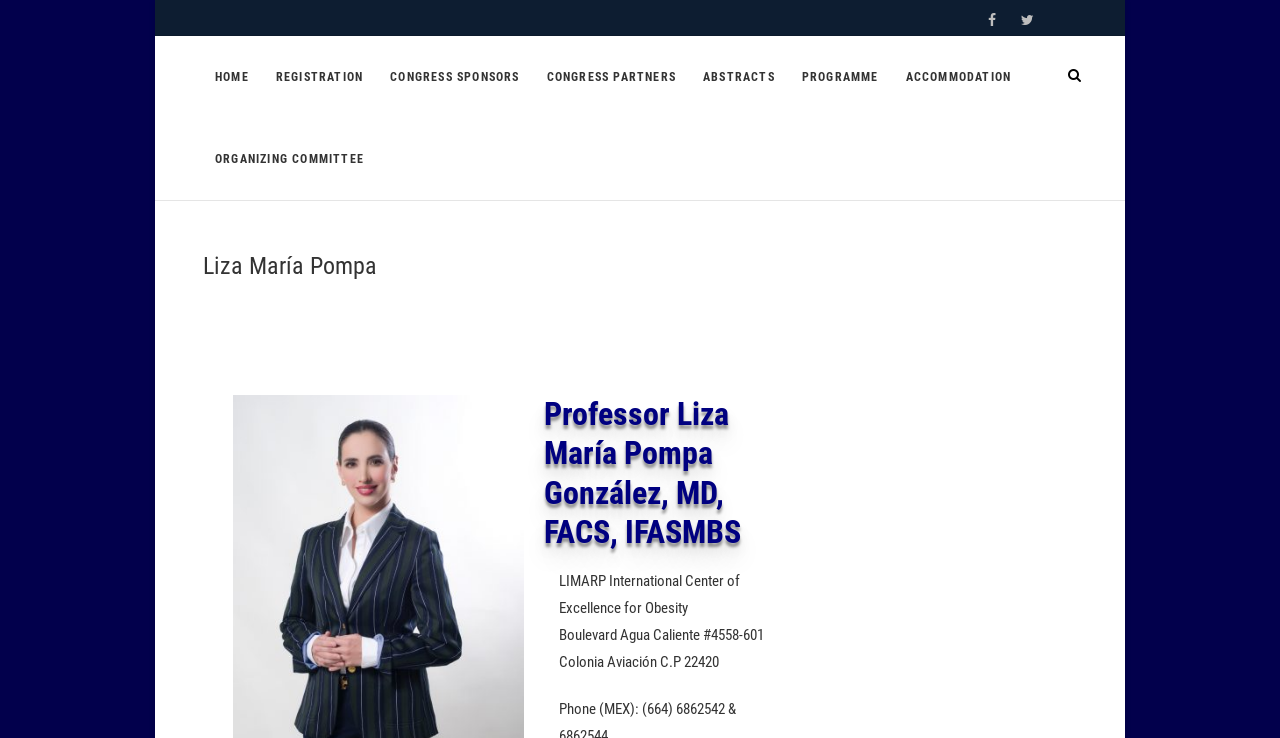What is the address of the center?
Please provide a full and detailed response to the question.

The webpage provides the address of the center as 'Boulevard Agua Caliente #4558-601 Colonia Aviación C.P 22420', which is the address of the LIMARP International Center of Excellence for Obesity.